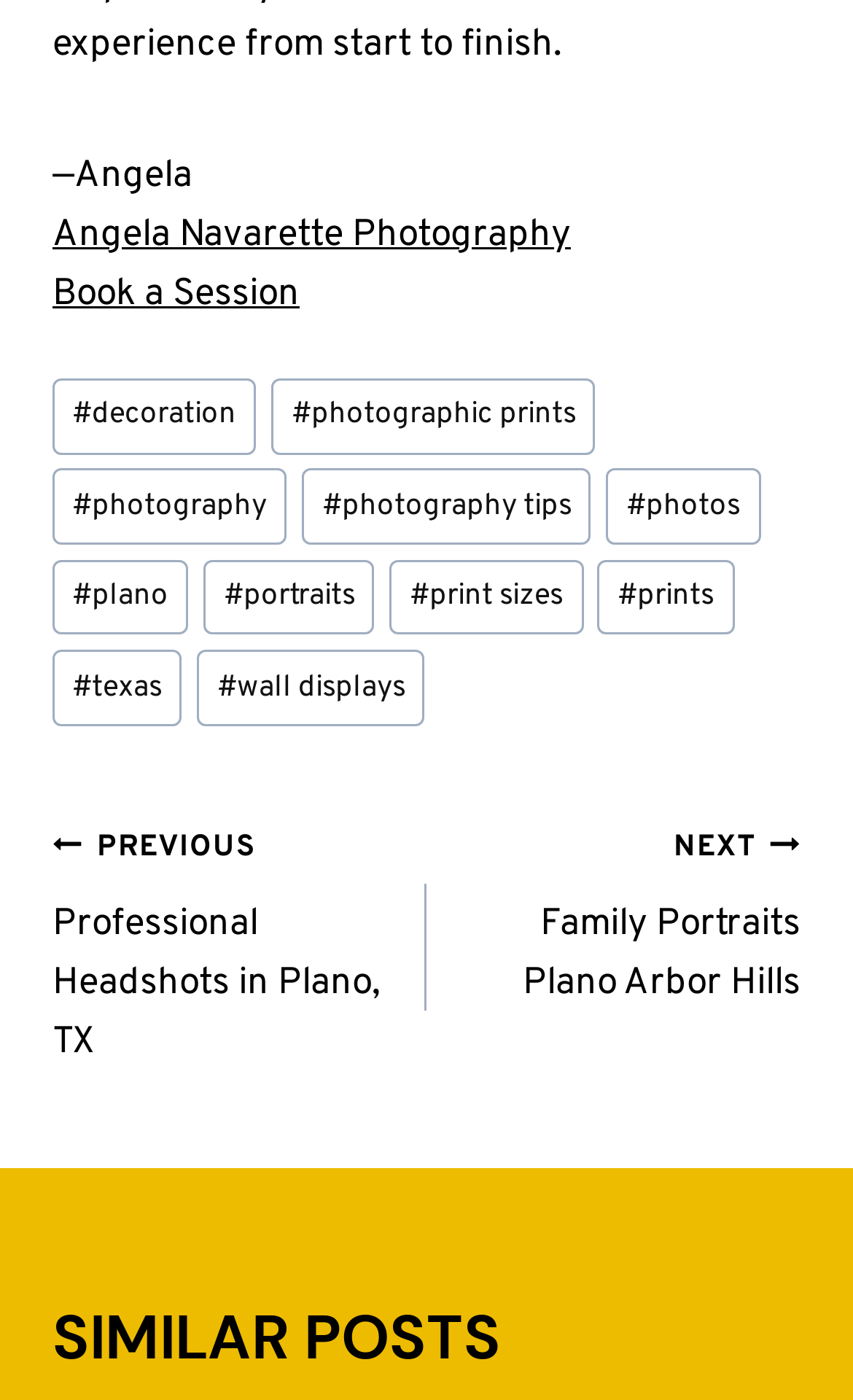Please find the bounding box coordinates for the clickable element needed to perform this instruction: "view next post".

[0.5, 0.585, 0.938, 0.726]